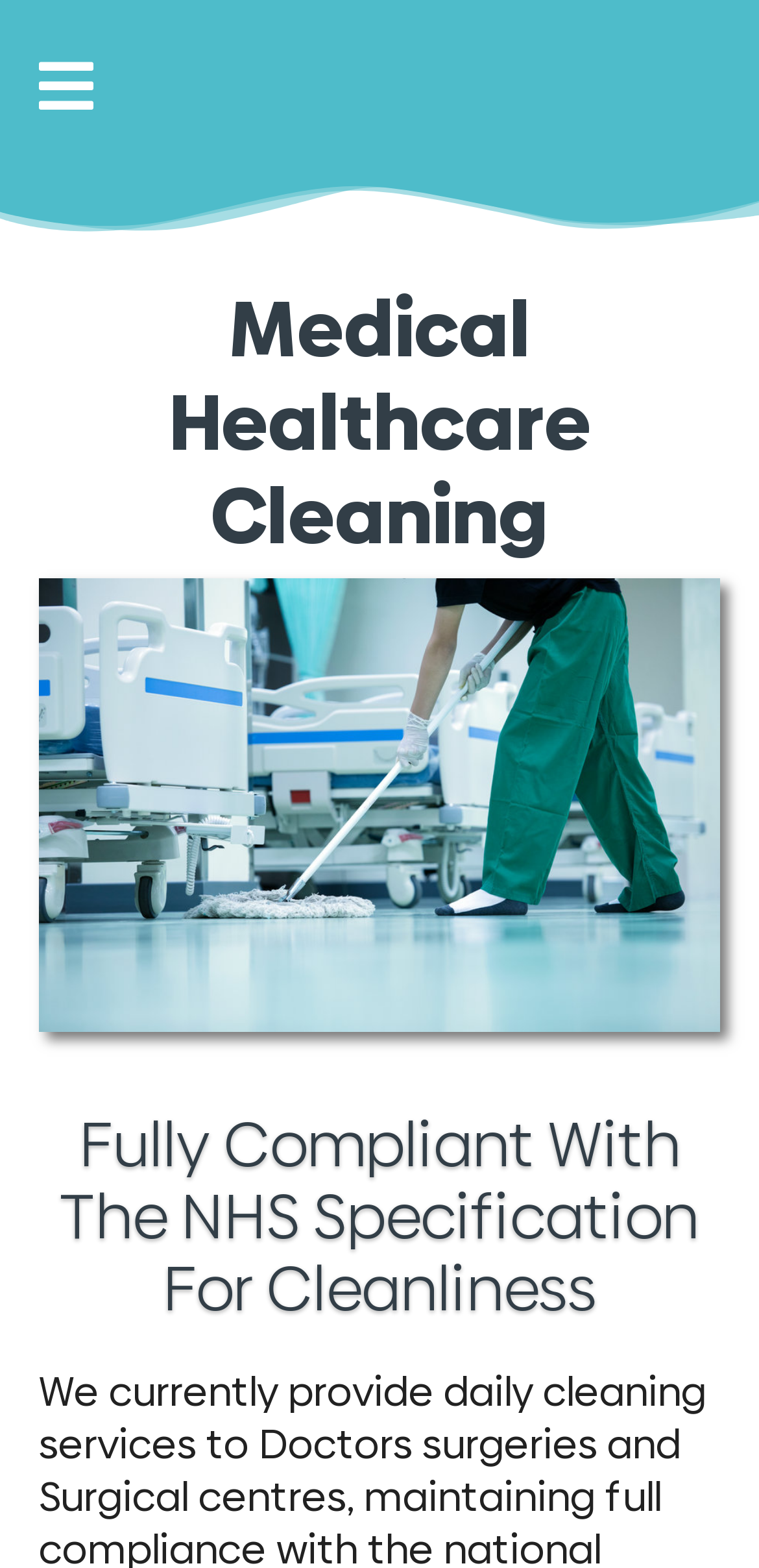Create a detailed description of the webpage's content and layout.

The webpage is about medical healthcare cleaning services in Devon and Cornwall, specifically focusing on meeting NHS cleaning requirements across GP surgeries and medical centers. 

At the top left of the page, there is a button to toggle navigation. Below it, a horizontal banner image spans the entire width of the page. 

The main content area is divided into sections, with a heading "Medical Healthcare Cleaning" situated above a prominent image related to medical healthcare cleaning in Cornwall. This image takes up a significant portion of the page's width.

Further down, another heading "Fully Compliant With The NHS Specification For Cleanliness" is displayed, emphasizing the service's adherence to NHS standards.

At the bottom right corner of the page, a "Scroll to top" button is located, accompanied by a small icon.